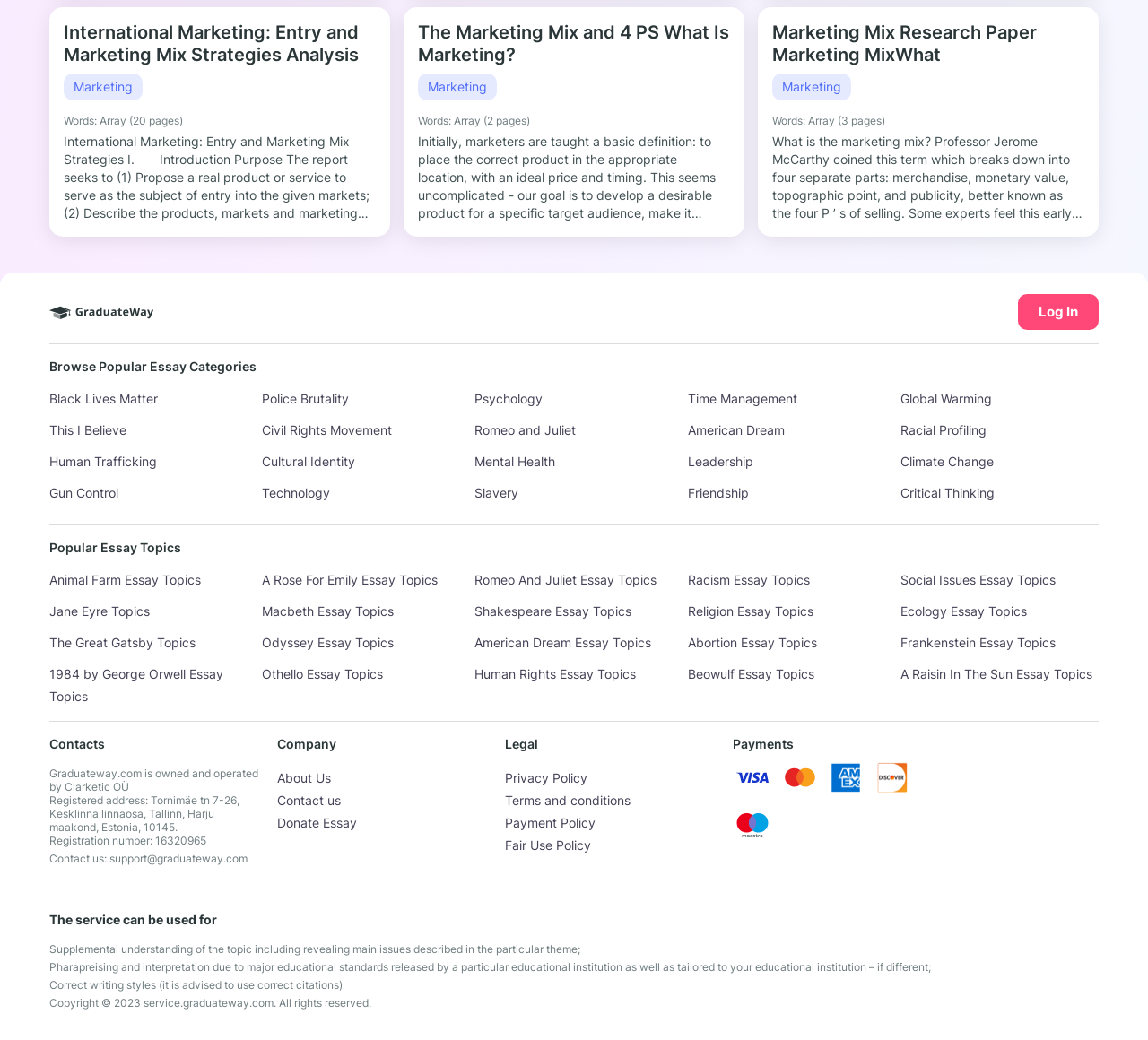What are the popular essay categories?
Based on the image, answer the question with a single word or brief phrase.

Black Lives Matter, This I Believe, etc.